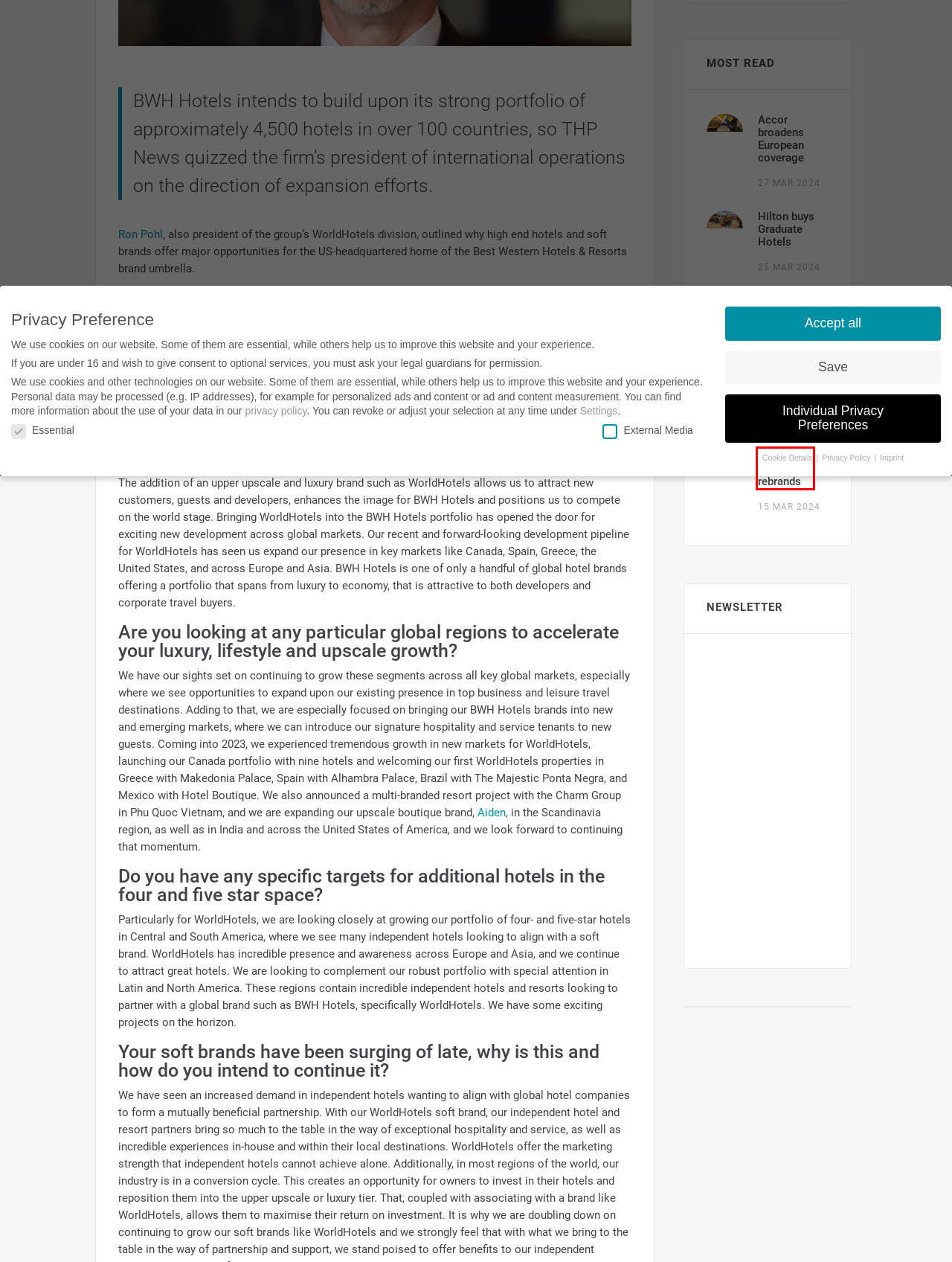Observe the provided screenshot of a webpage with a red bounding box around a specific UI element. Choose the webpage description that best fits the new webpage after you click on the highlighted element. These are your options:
A. Data Security Statement | TopHotelProjects
B. Hilton builds residence brand - THP News
C. Deutsche Hospitality rebrands - THP News
D. Premier Inn pushes ahead - THP News
E. WordPress Cookie Plugin to comply with the GDPR & ePrivacy
F. Hilton buys Graduate Hotels - THP News
G. TOPHOTELPROJECTS
H. Accor broadens European coverage - THP News

C